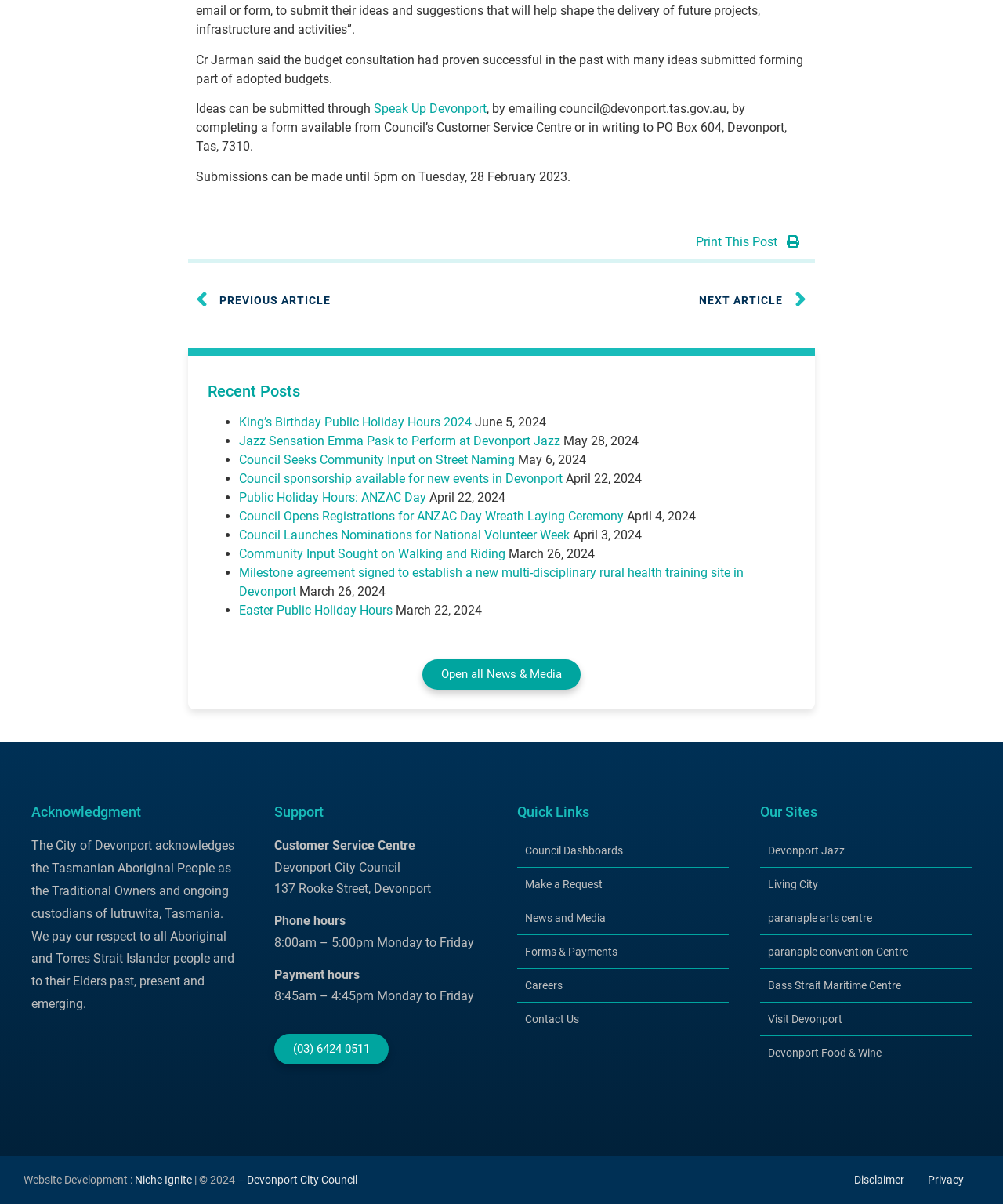Find the bounding box coordinates of the area to click in order to follow the instruction: "Print this post".

[0.694, 0.195, 0.797, 0.207]